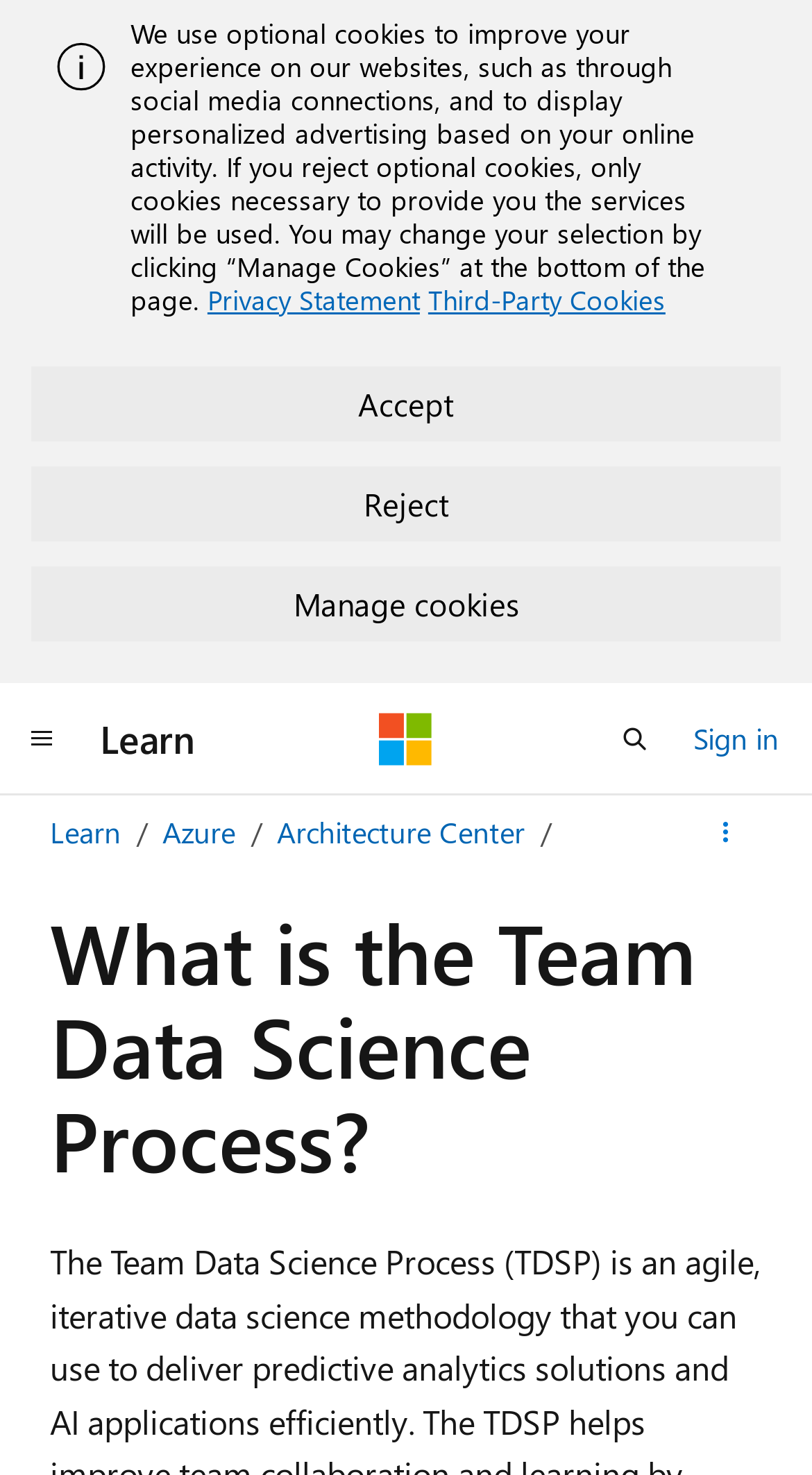Bounding box coordinates are specified in the format (top-left x, top-left y, bottom-right x, bottom-right y). All values are floating point numbers bounded between 0 and 1. Please provide the bounding box coordinate of the region this sentence describes: parent_node: Learn aria-label="Microsoft"

[0.467, 0.482, 0.533, 0.519]